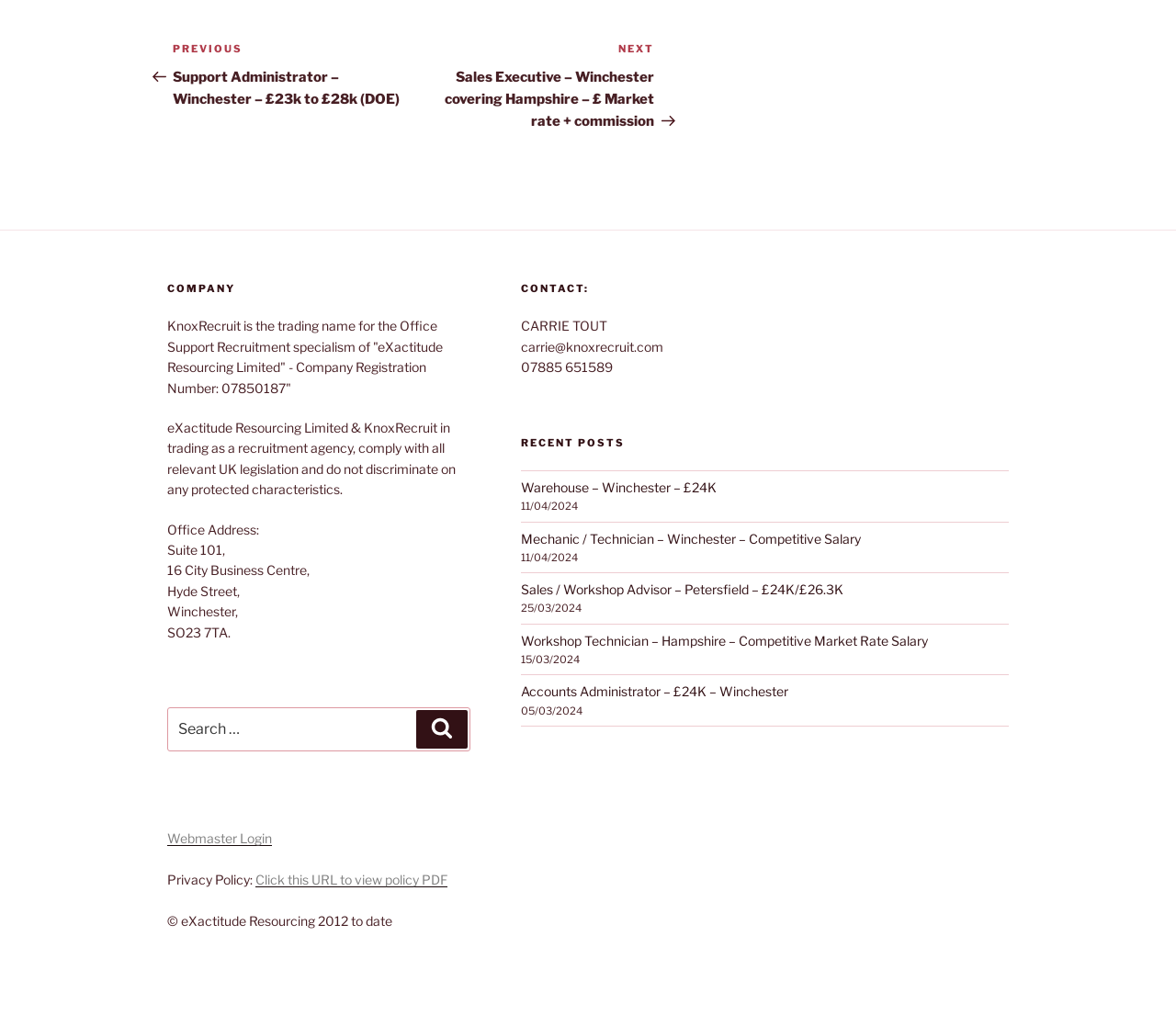Who is the contact person?
Answer the question using a single word or phrase, according to the image.

Carrie Tout